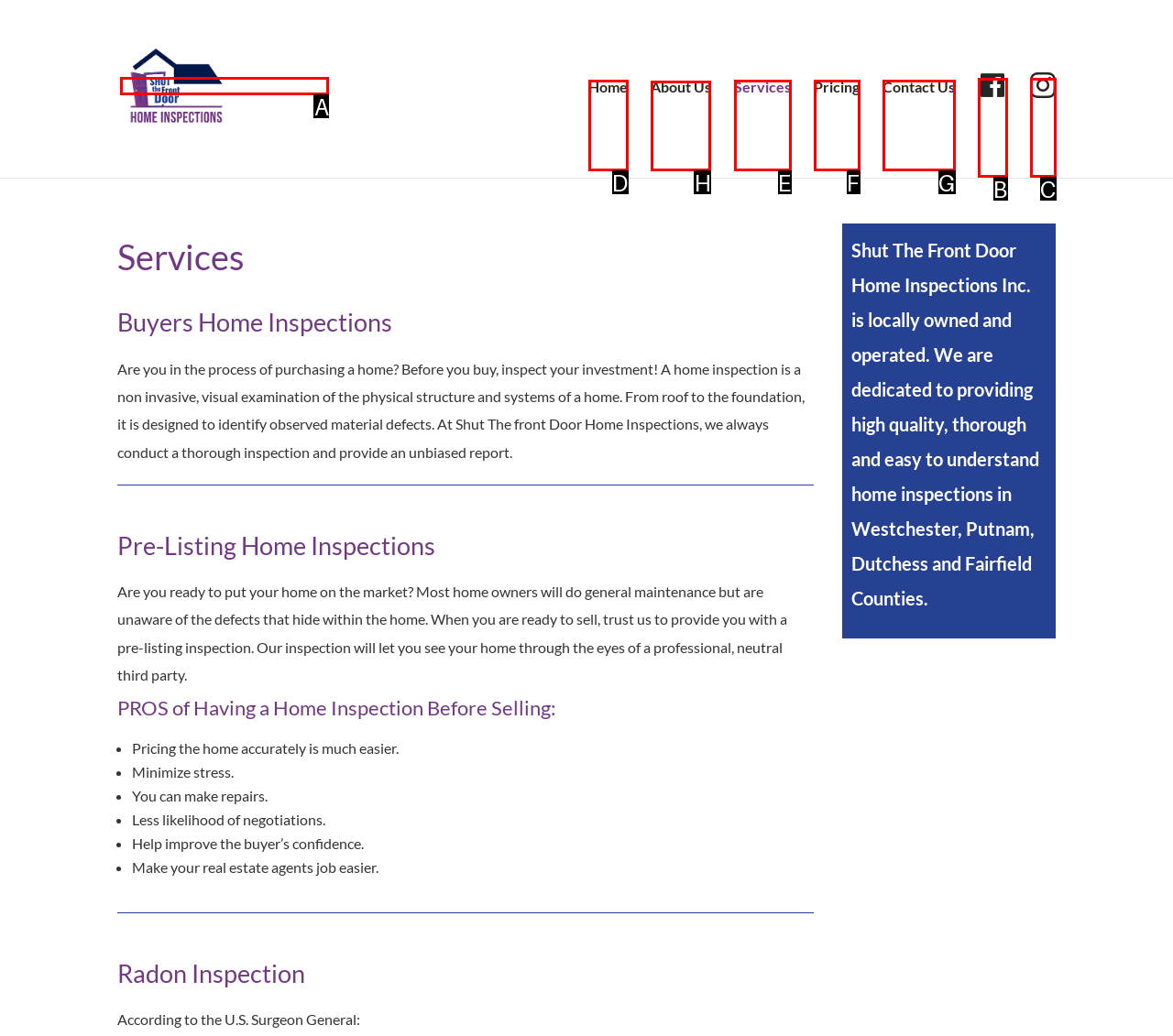Find the option you need to click to complete the following instruction: Click on the 'About Us' link
Answer with the corresponding letter from the choices given directly.

H